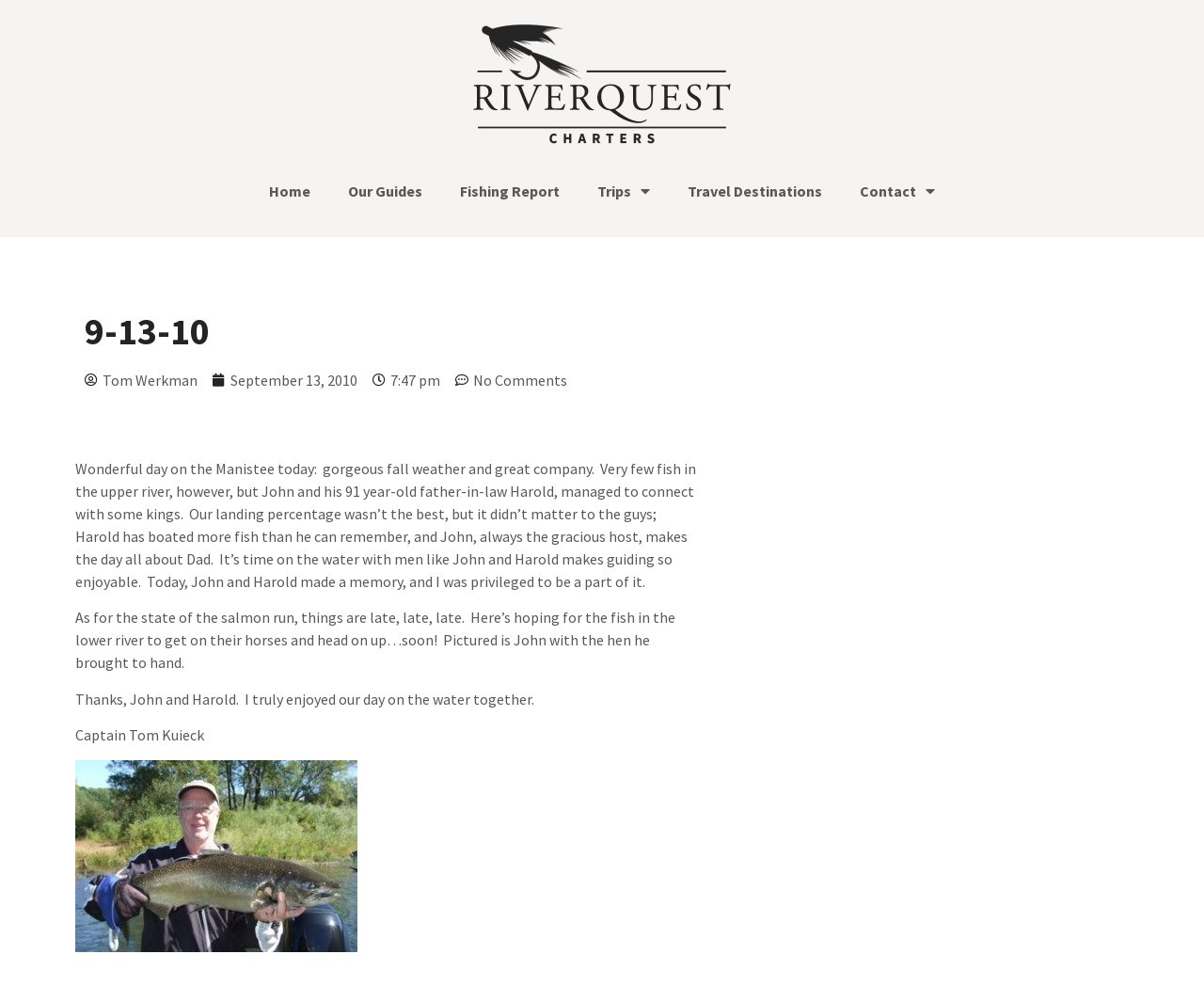Please identify the bounding box coordinates of the element's region that should be clicked to execute the following instruction: "Click on Home". The bounding box coordinates must be four float numbers between 0 and 1, i.e., [left, top, right, bottom].

[0.22, 0.172, 0.262, 0.216]